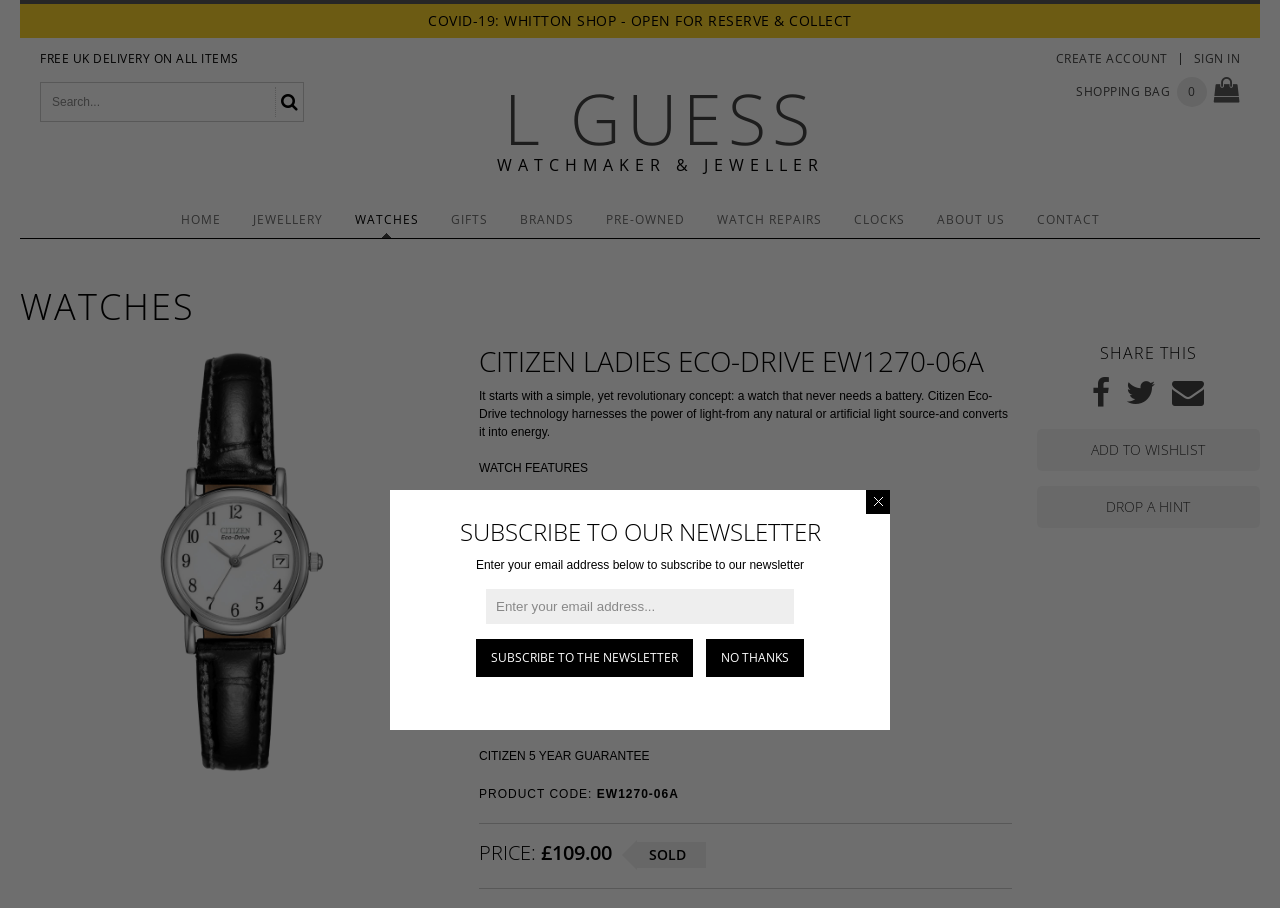Respond with a single word or short phrase to the following question: 
What is the brand of the watch?

Citizen